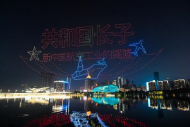What is the theme of the drone light show?
Using the image provided, answer with just one word or phrase.

Connecting the World for a Shared Future